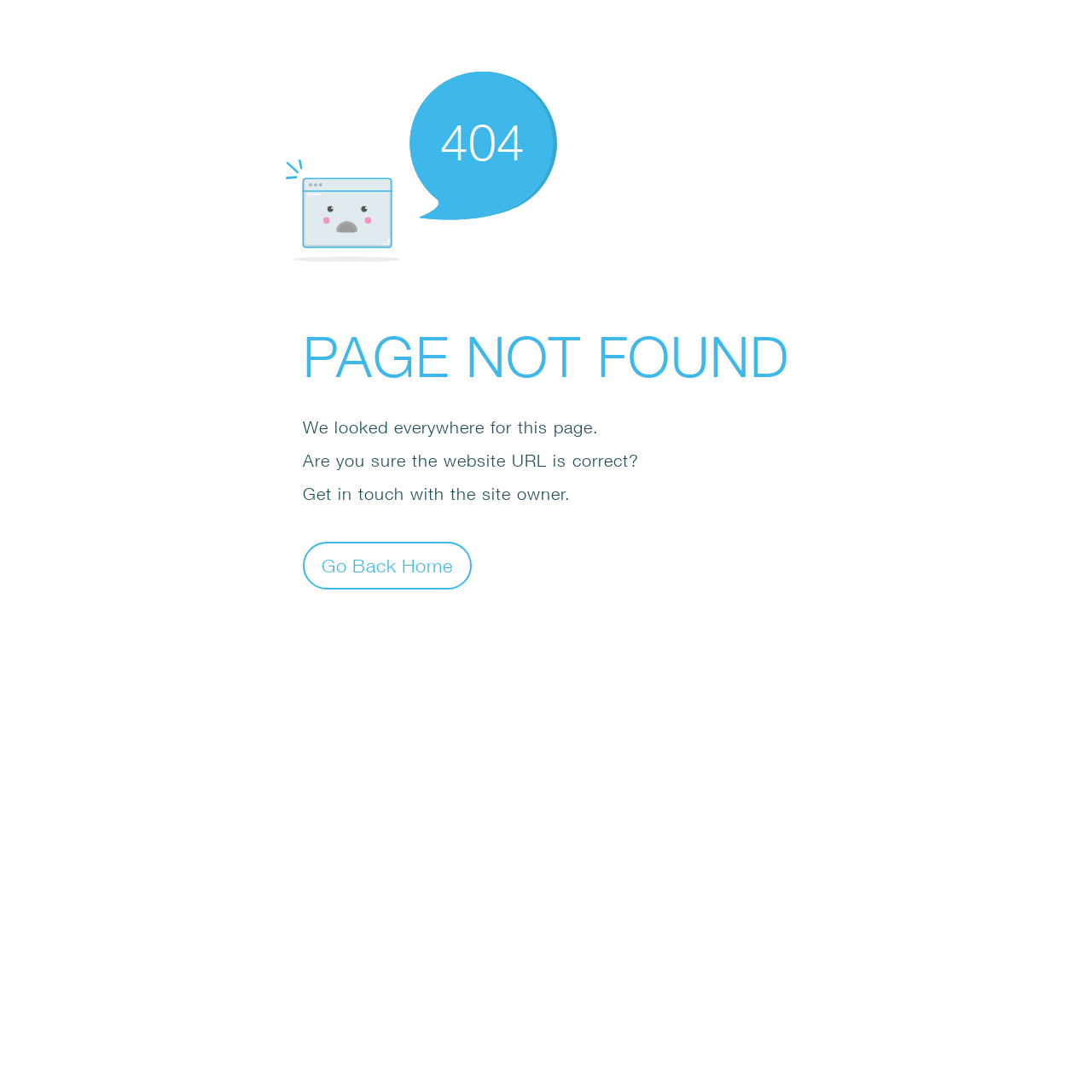What is the tone of the error message? Based on the image, give a response in one word or a short phrase.

Helpful